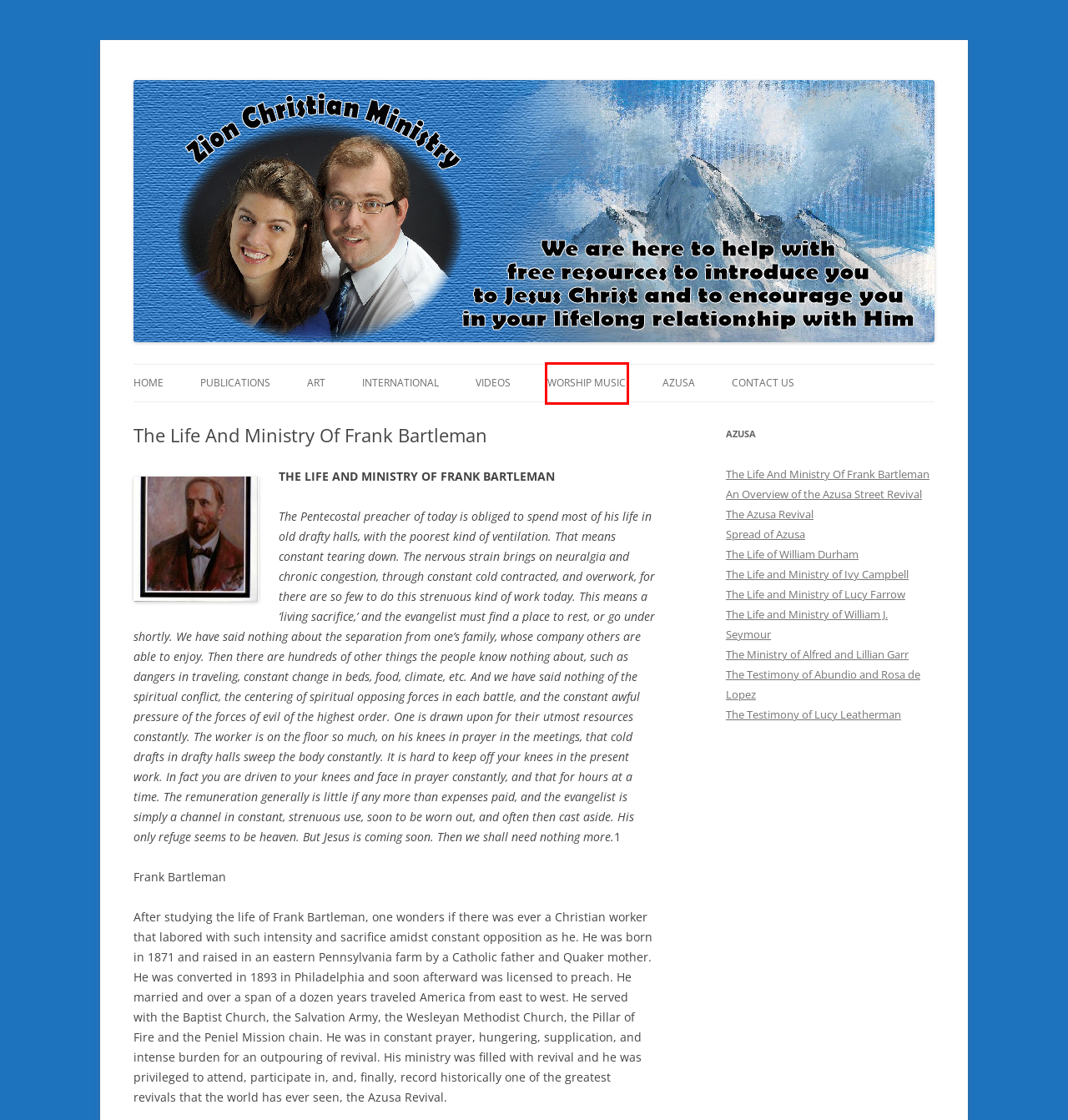Observe the webpage screenshot and focus on the red bounding box surrounding a UI element. Choose the most appropriate webpage description that corresponds to the new webpage after clicking the element in the bounding box. Here are the candidates:
A. The Life and Ministry of William J. Seymour | Zion Christian Ministry
B. The Testimony of Abundio and Rosa de Lopez | Zion Christian Ministry
C. Zion Christian Ministry | The personal website of Shaun and Ramona Stevens
D. Contact Us | Zion Christian Ministry
E. Worship Music | Zion Christian Ministry
F. The Life of William Durham | Zion Christian Ministry
G. Art | Zion Christian Ministry
H. An Overview of the Azusa Street Revival | Zion Christian Ministry

E